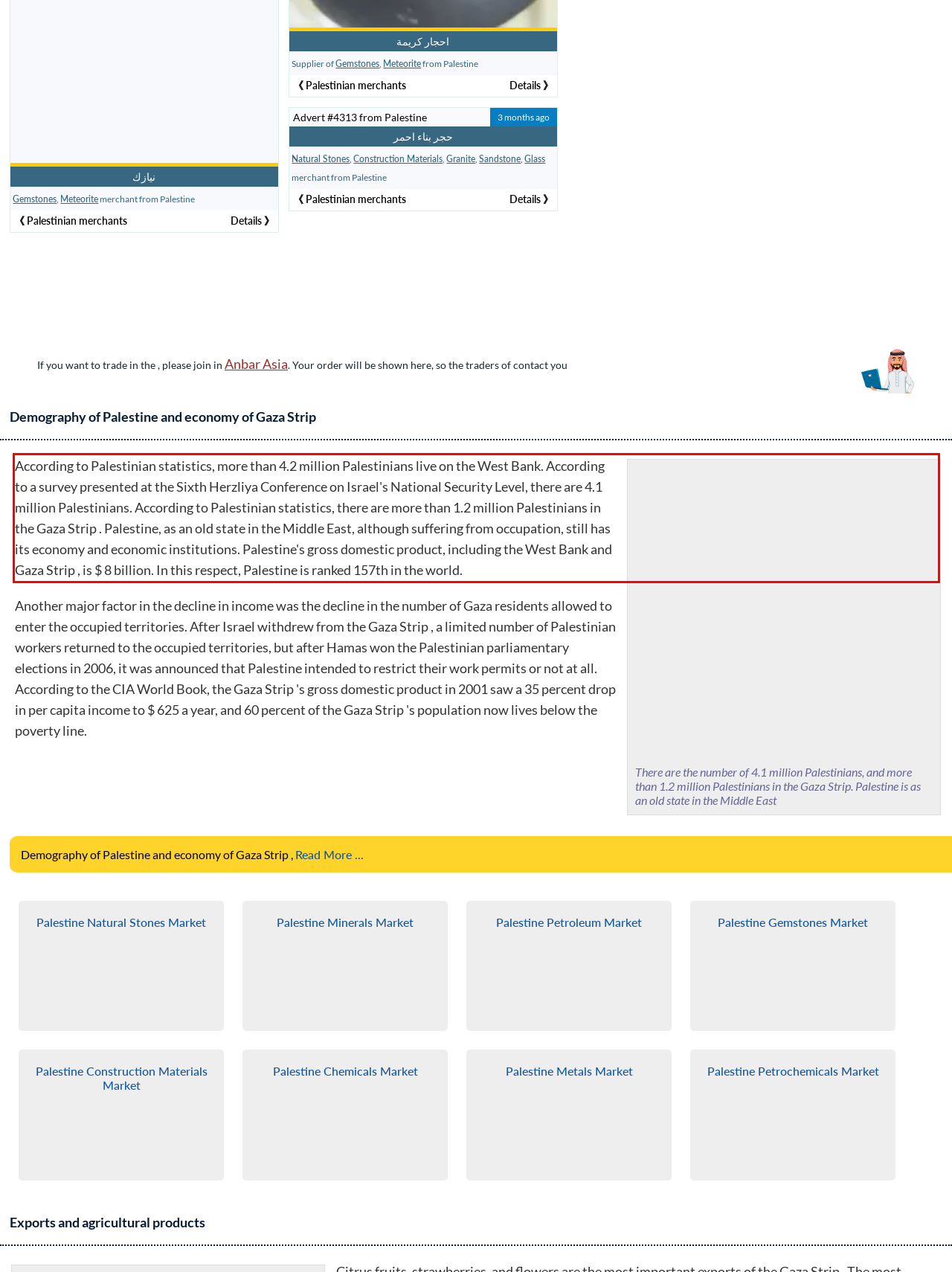Using the webpage screenshot, recognize and capture the text within the red bounding box.

According to Palestinian statistics, more than 4.2 million Palestinians live on the West Bank. According to a survey presented at the Sixth Herzliya Conference on Israel's National Security Level, there are 4.1 million Palestinians. According to Palestinian statistics, there are more than 1.2 million Palestinians in the Gaza Strip ‎. Palestine, as an old state in the Middle East, although suffering from occupation, still has its economy and economic institutions. Palestine's gross domestic product, including the West Bank and Gaza Strip ‎, is $ 8 billion. In this respect, Palestine is ranked 157th in the world.